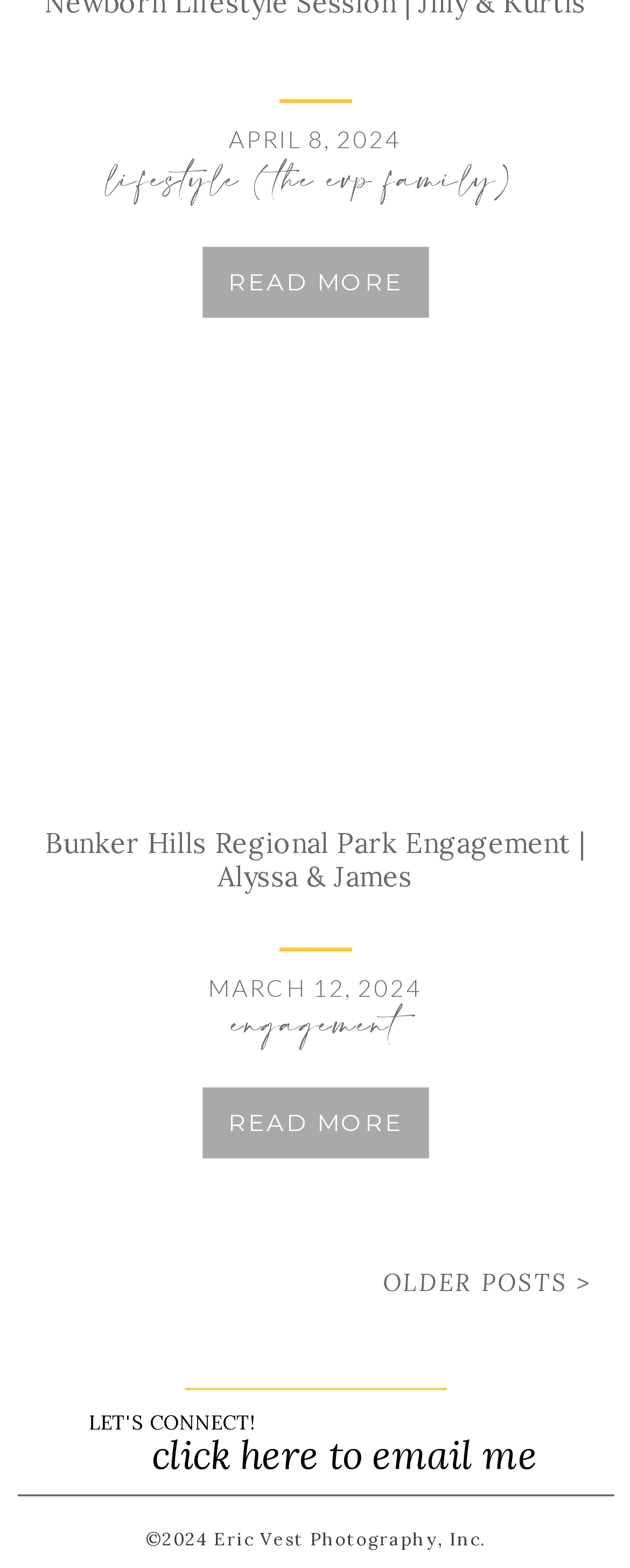Given the element description Lifestyle (the EVP Family), predict the bounding box coordinates for the UI element in the webpage screenshot. The format should be (top-left x, top-left y, bottom-right x, bottom-right y), and the values should be between 0 and 1.

[0.17, 0.097, 0.83, 0.14]